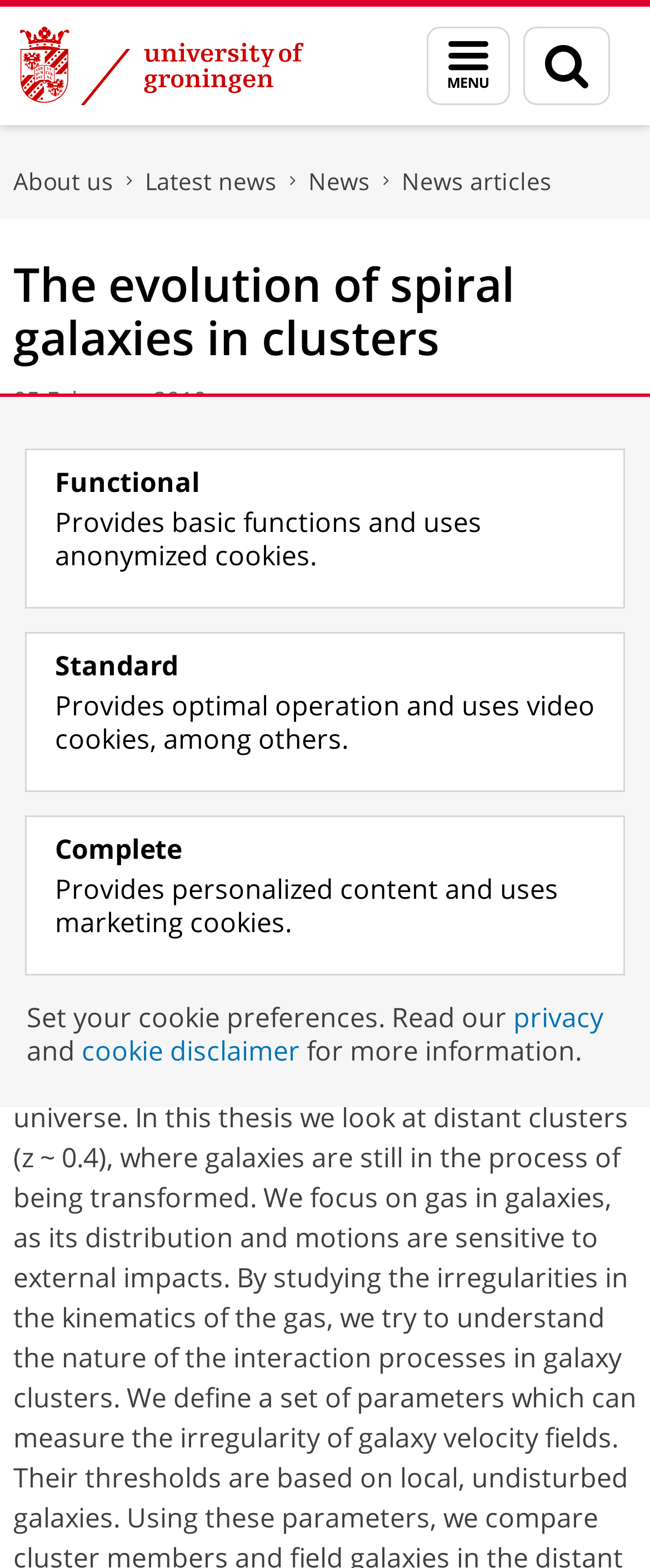Explain the webpage's design and content in an elaborate manner.

The webpage appears to be a news article page from the University of Groningen. At the top left, there is a link to skip to content and another to skip to navigation. Next to these links, there is a university logo image with a link to the university's homepage. 

On the top right, there are links to the menu and search page. Below these links, there are navigation links to "About us", "Latest news", "News", and "News articles". 

The main content of the page is a news article with a heading "The evolution of spiral galaxies in clusters". Below the heading, there is a date "05 February 2010". The article's main text is a PhD ceremony announcement, which includes the title "PhD Ceremony: mw. E. Kutdemir, 16.15 uur, Academiegebouw, Broerstraat 5, Groningen". 

Following the announcement, there are details about the dissertation, including the title, promotor, faculty, and contact information. At the bottom of the page, there are links to set cookie preferences, with options for functional, standard, and complete settings, along with a link to the privacy and cookie disclaimer.